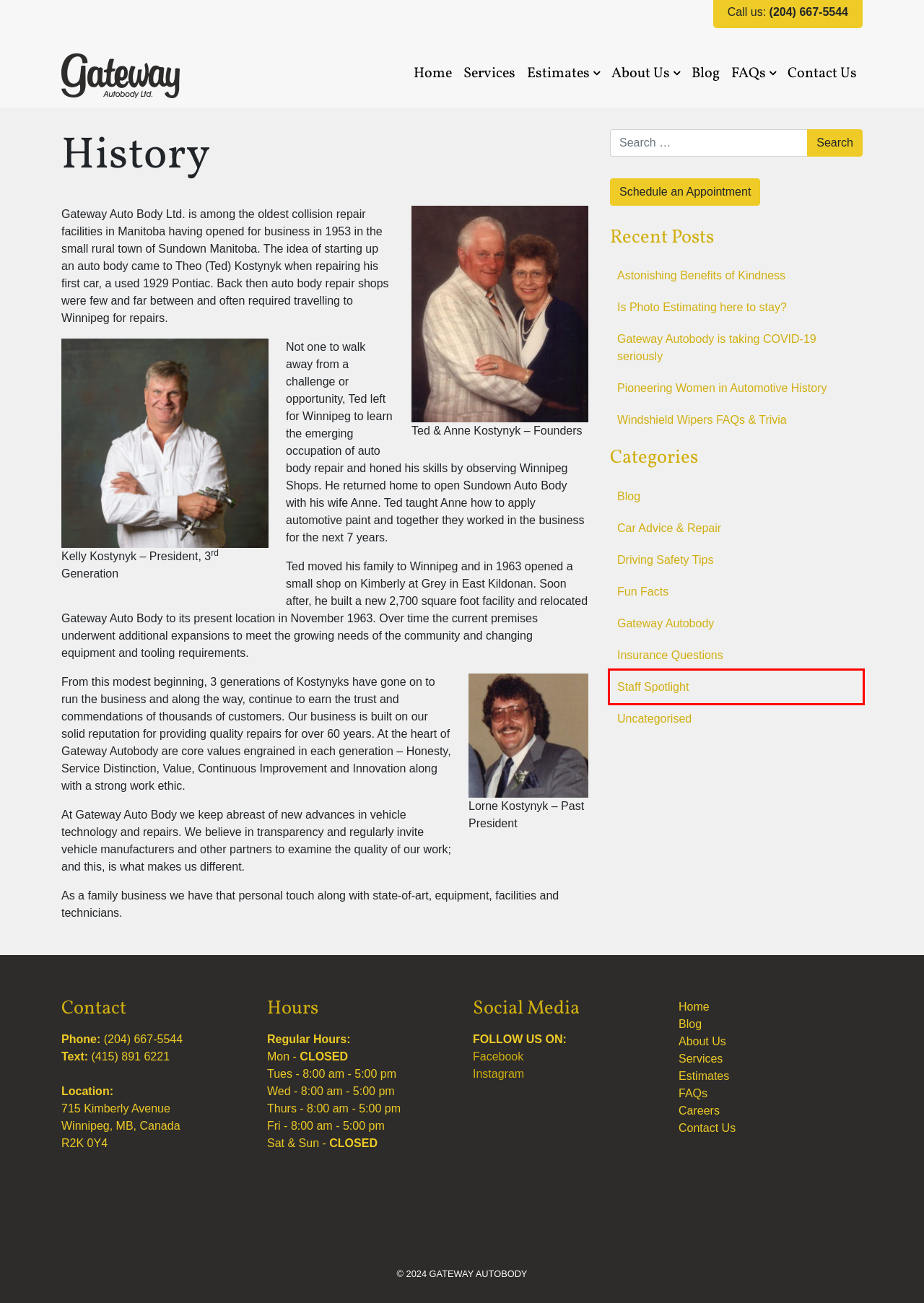Given a screenshot of a webpage with a red bounding box, please pick the webpage description that best fits the new webpage after clicking the element inside the bounding box. Here are the candidates:
A. Gateway Autobody Archives - Gateway Autobody
B. Windshield Wipers FAQs & Trivia - Gateway Autobody
C. Providing comprehensive pre-repair inspections – Gateway Autobody
D. Gateway Autobody is taking COVID-19 seriously - Gateway Autobody
E. Pioneering Women in Automotive History - Gateway Autobody
F. Staff Spotlight Archives - Gateway Autobody
G. Collision repair just scratches the surface of the services we offer.
H. Contact the Collision and Autobody Experts at Gateway Autobody

F